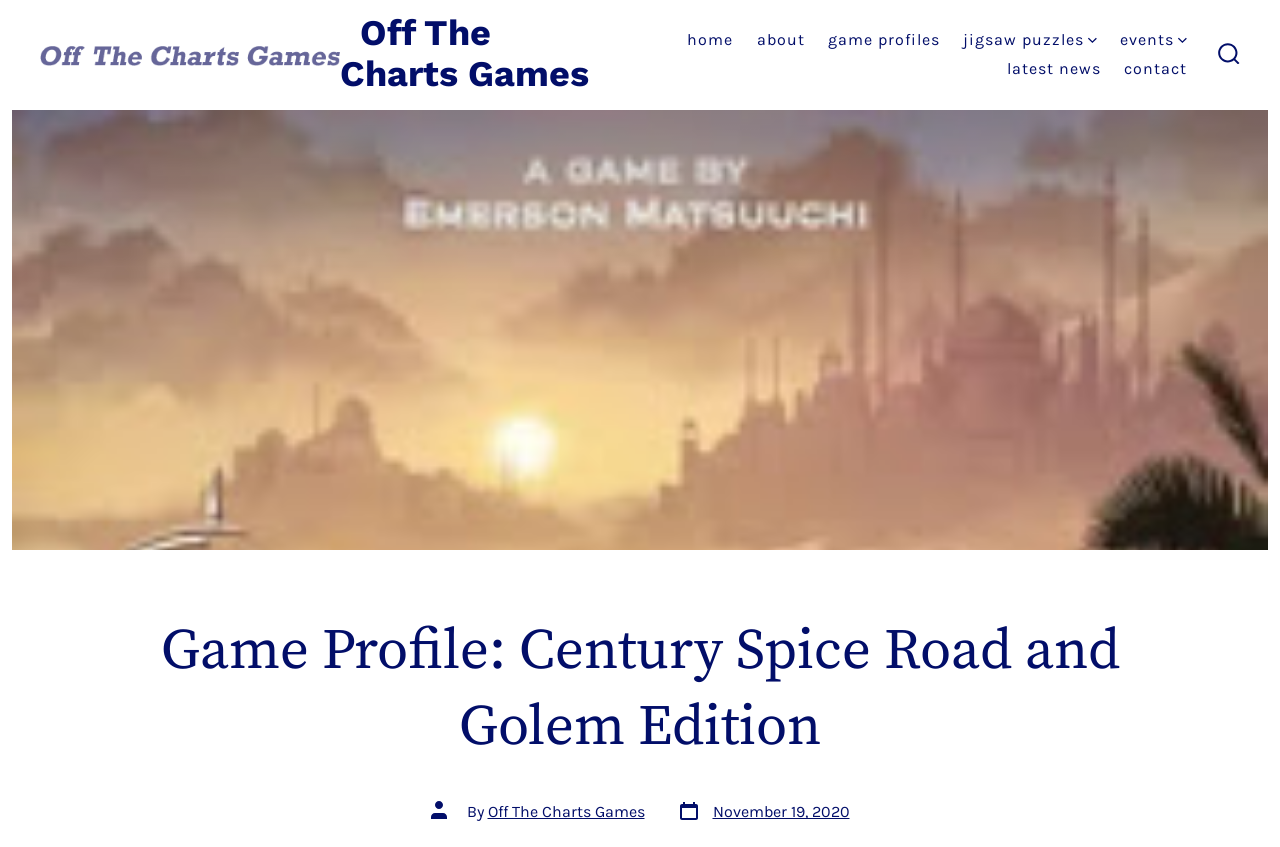Could you indicate the bounding box coordinates of the region to click in order to complete this instruction: "view game profiles".

[0.647, 0.031, 0.734, 0.065]